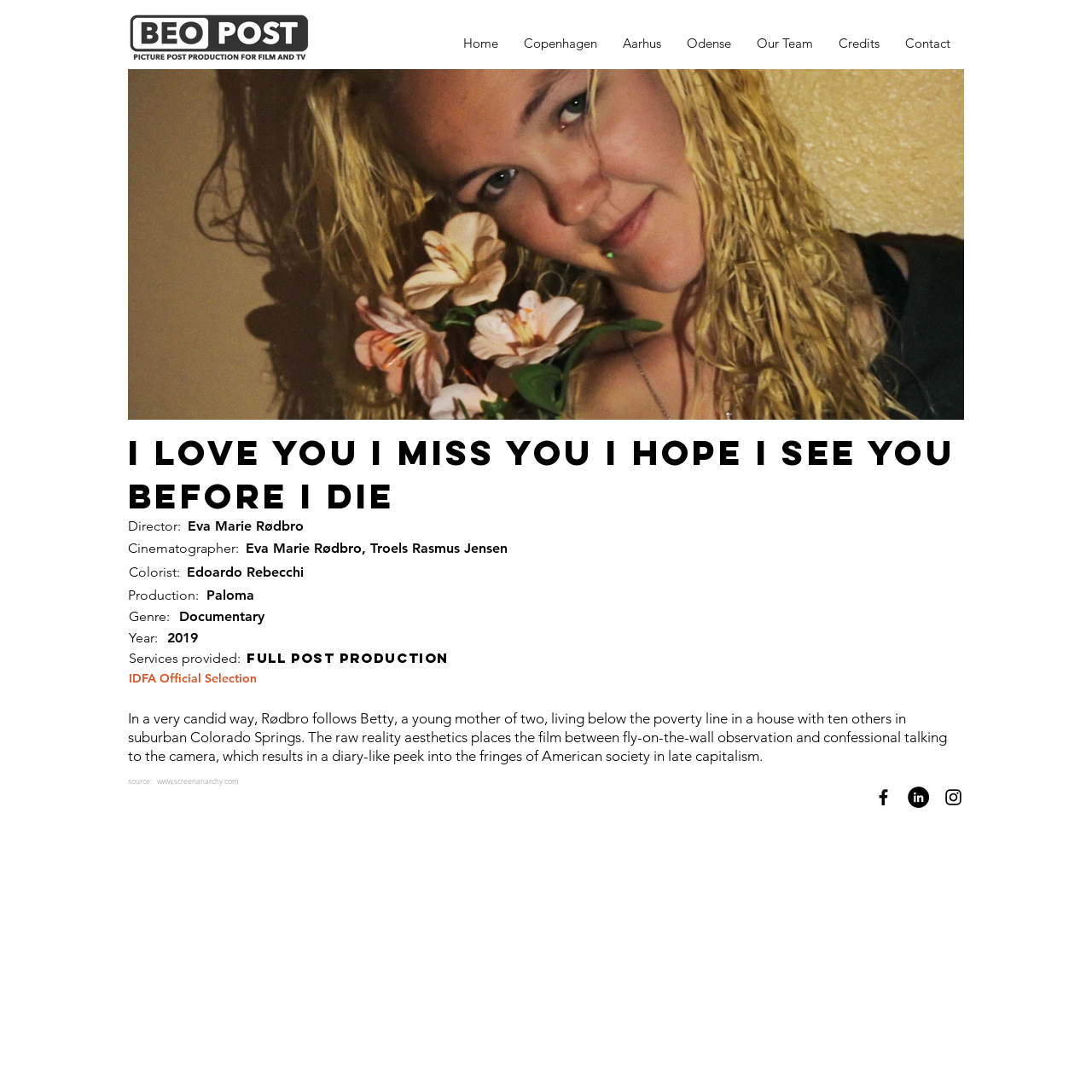Provide a comprehensive description of the webpage.

The webpage appears to be a film's profile page, with a prominent logo image at the top left corner, featuring the text "BPP_BW_Long+Text_Logo_ALPHA.png". Below the logo, there is a navigation menu with seven links: "Home", "Copenhagen", "Aarhus", "Odense", "Our Team", "Credits", and "Contact", spanning across the top of the page.

The main content area is divided into two sections. The top section features a large image with the title "I Love You I Miss You I Hope I See You Before I Die" and a brief description of the film. Below this, there are several headings and paragraphs providing more information about the film, including the director, cinematographer, colorist, production company, genre, year, and services provided.

The film's description is a lengthy paragraph that summarizes the plot, stating that it follows a young mother living below the poverty line in Colorado Springs, offering a candid and raw look into American society in late capitalism.

At the bottom of the page, there is a section with a heading "source:" and a link to "www.screenanarchy.com". Finally, there is a social bar at the bottom right corner with links to Facebook, LinkedIn, and Instagram, each accompanied by their respective logo images.